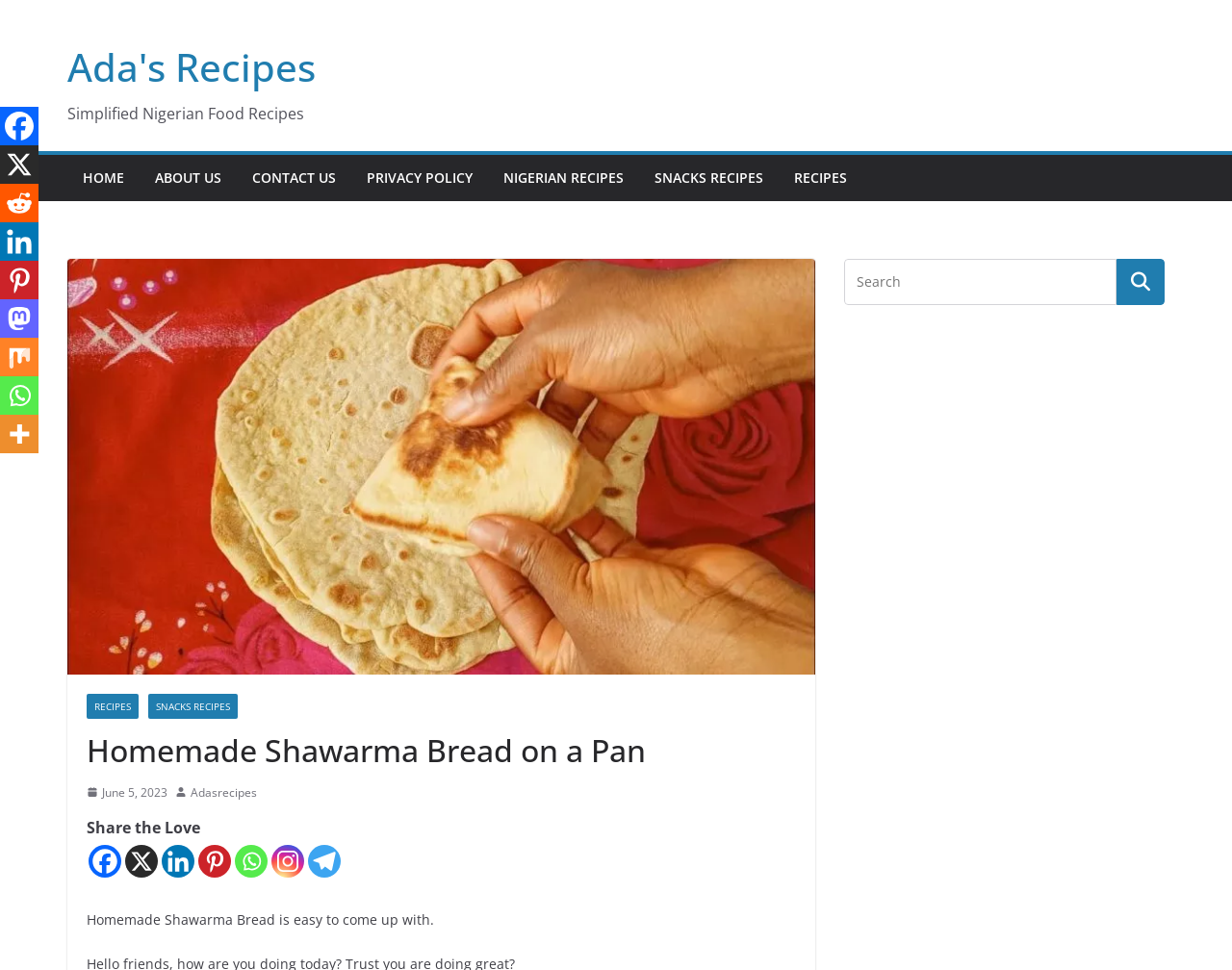Extract the bounding box for the UI element that matches this description: "title="More"".

[0.0, 0.428, 0.031, 0.467]